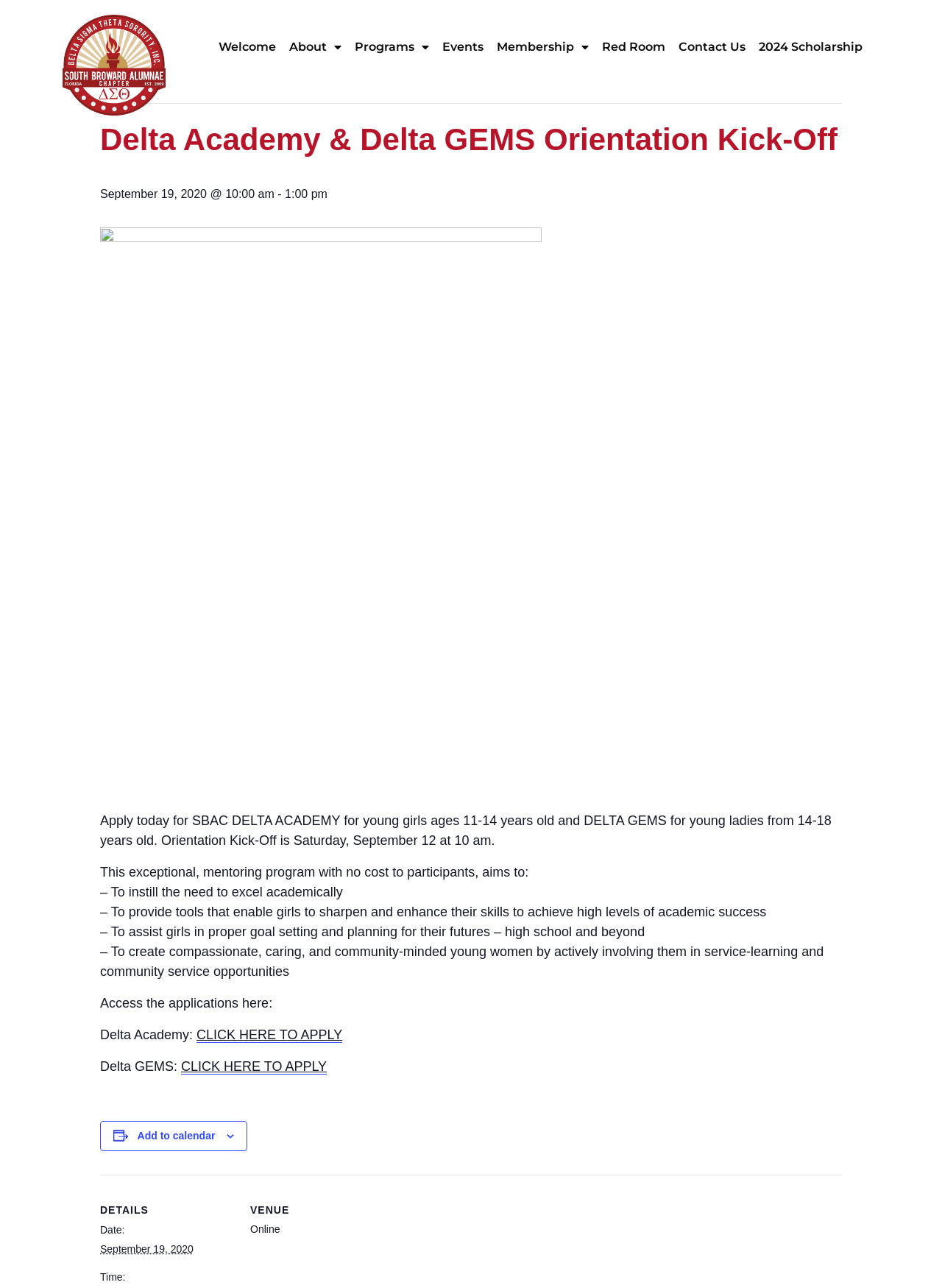Determine the bounding box coordinates of the region that needs to be clicked to achieve the task: "Click the 'Welcome' link".

[0.232, 0.028, 0.293, 0.044]